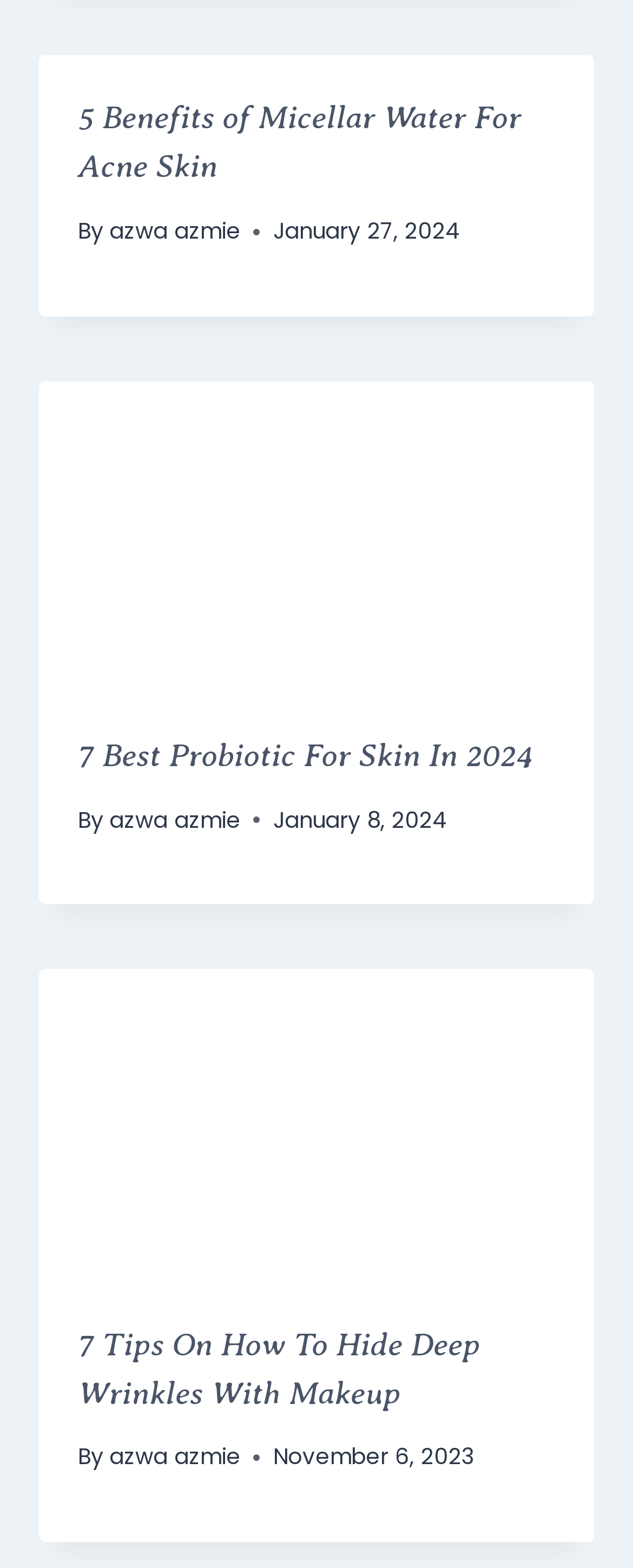Look at the image and write a detailed answer to the question: 
What is the title of the third article?

I looked at the third 'article' element [1558] and found a 'heading' element [1642] with the text '7 Tips On How To Hide Deep Wrinkles With Makeup' which is the title of the article.